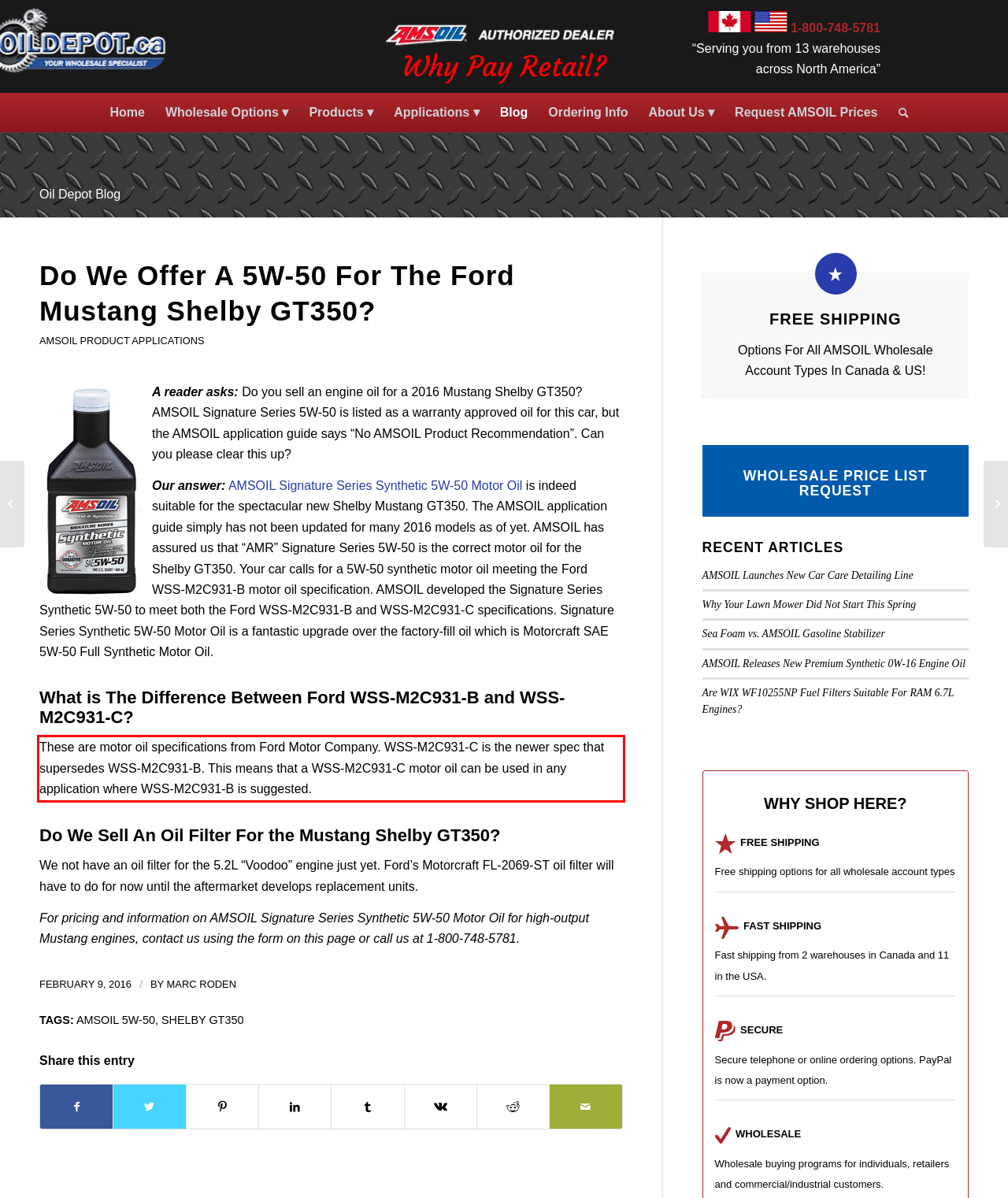You are provided with a screenshot of a webpage featuring a red rectangle bounding box. Extract the text content within this red bounding box using OCR.

These are motor oil specifications from Ford Motor Company. WSS-M2C931-C is the newer spec that supersedes WSS-M2C931-B. This means that a WSS-M2C931-C motor oil can be used in any application where WSS-M2C931-B is suggested.